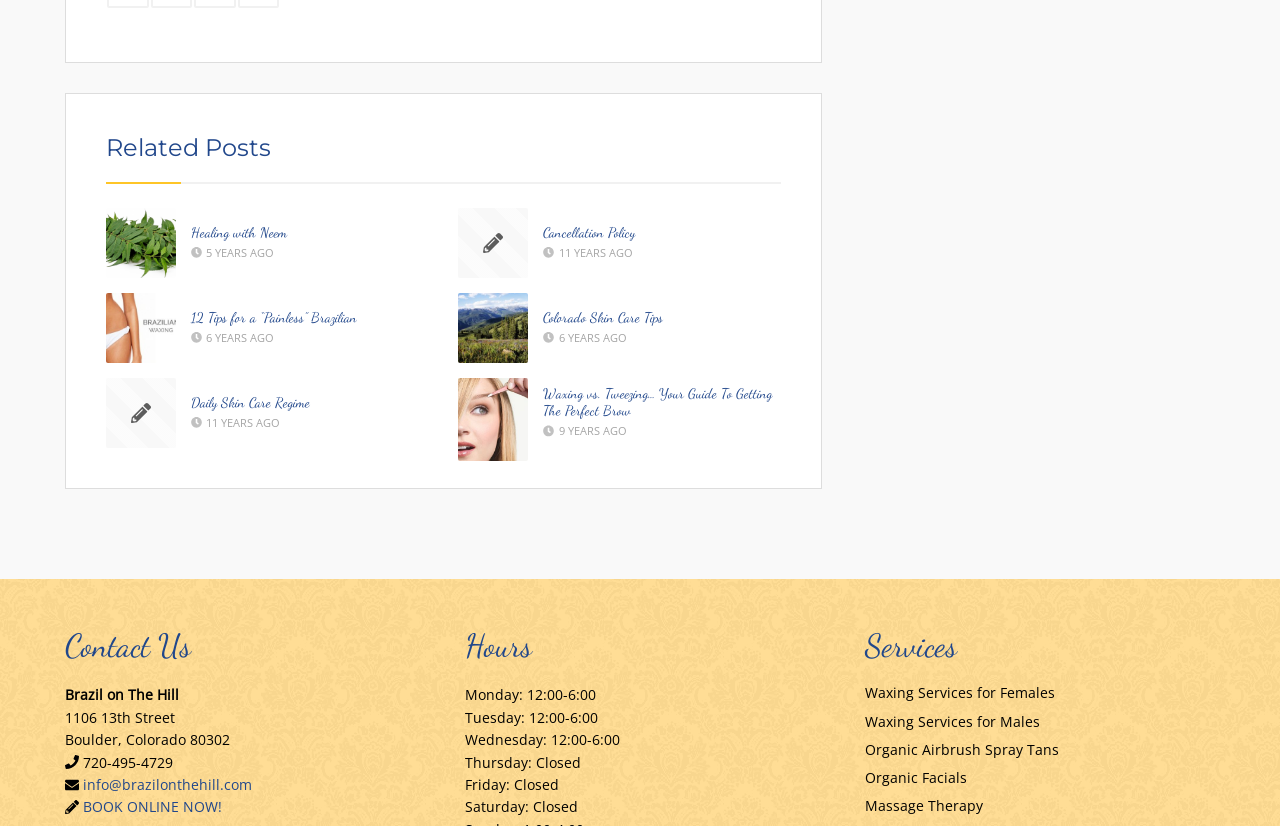What is the oldest article?
Answer the question in a detailed and comprehensive manner.

I looked at the time elements in each article and found that the oldest article was posted 11 years ago, which is mentioned in two articles.